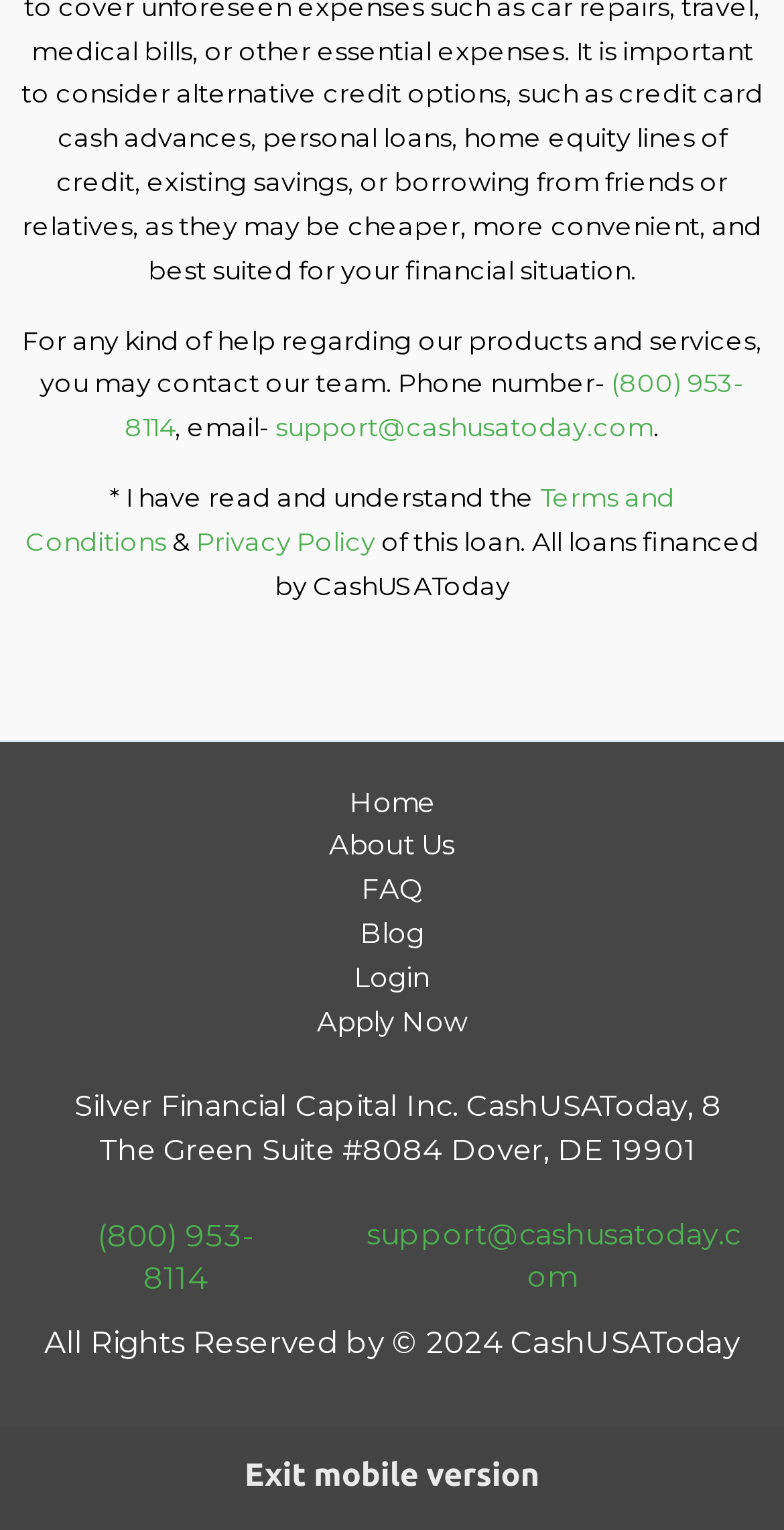Give the bounding box coordinates for the element described by: "Terms and Conditions".

[0.032, 0.315, 0.86, 0.364]